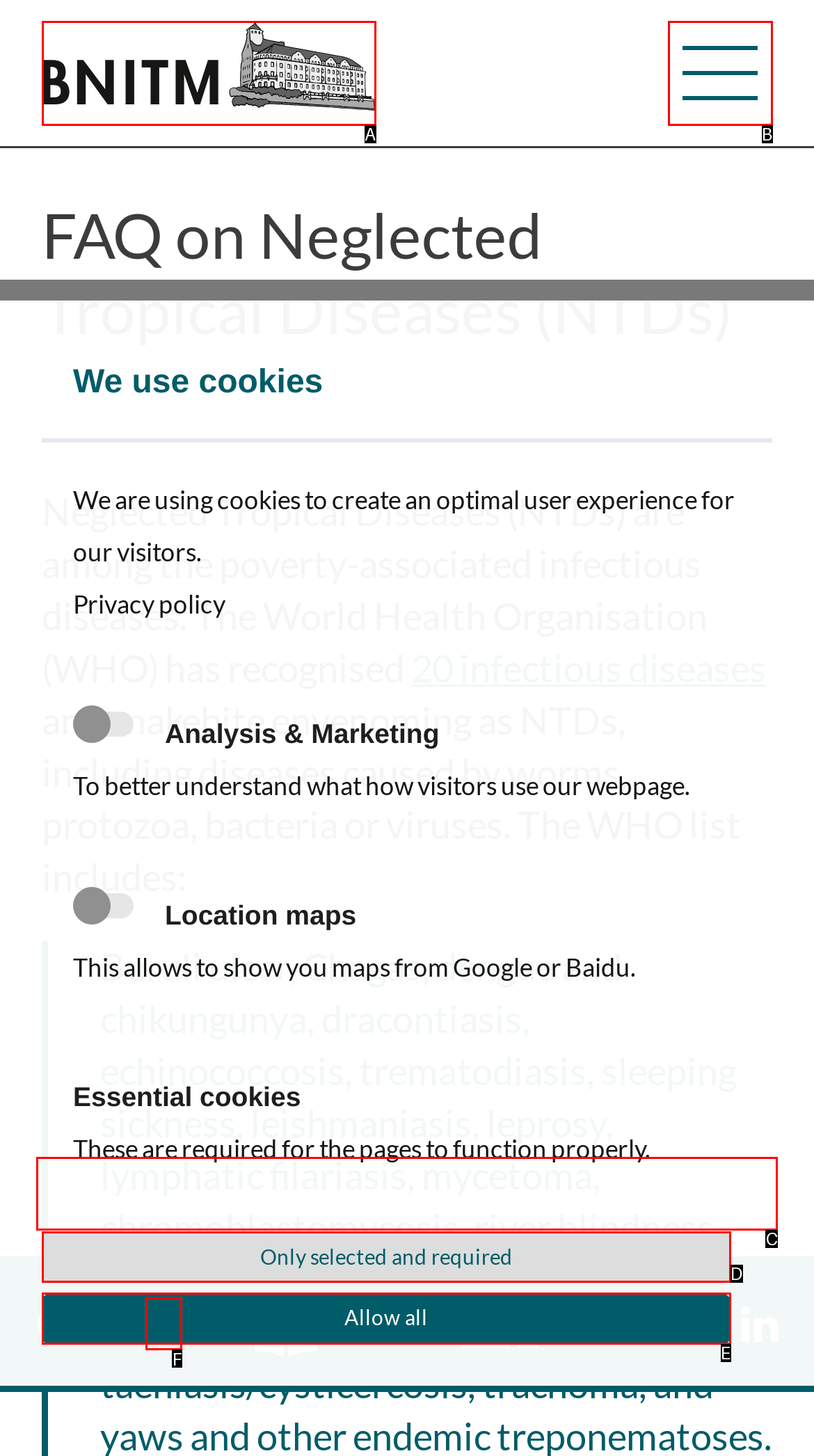Find the option that matches this description: Only selected and required
Provide the corresponding letter directly.

D